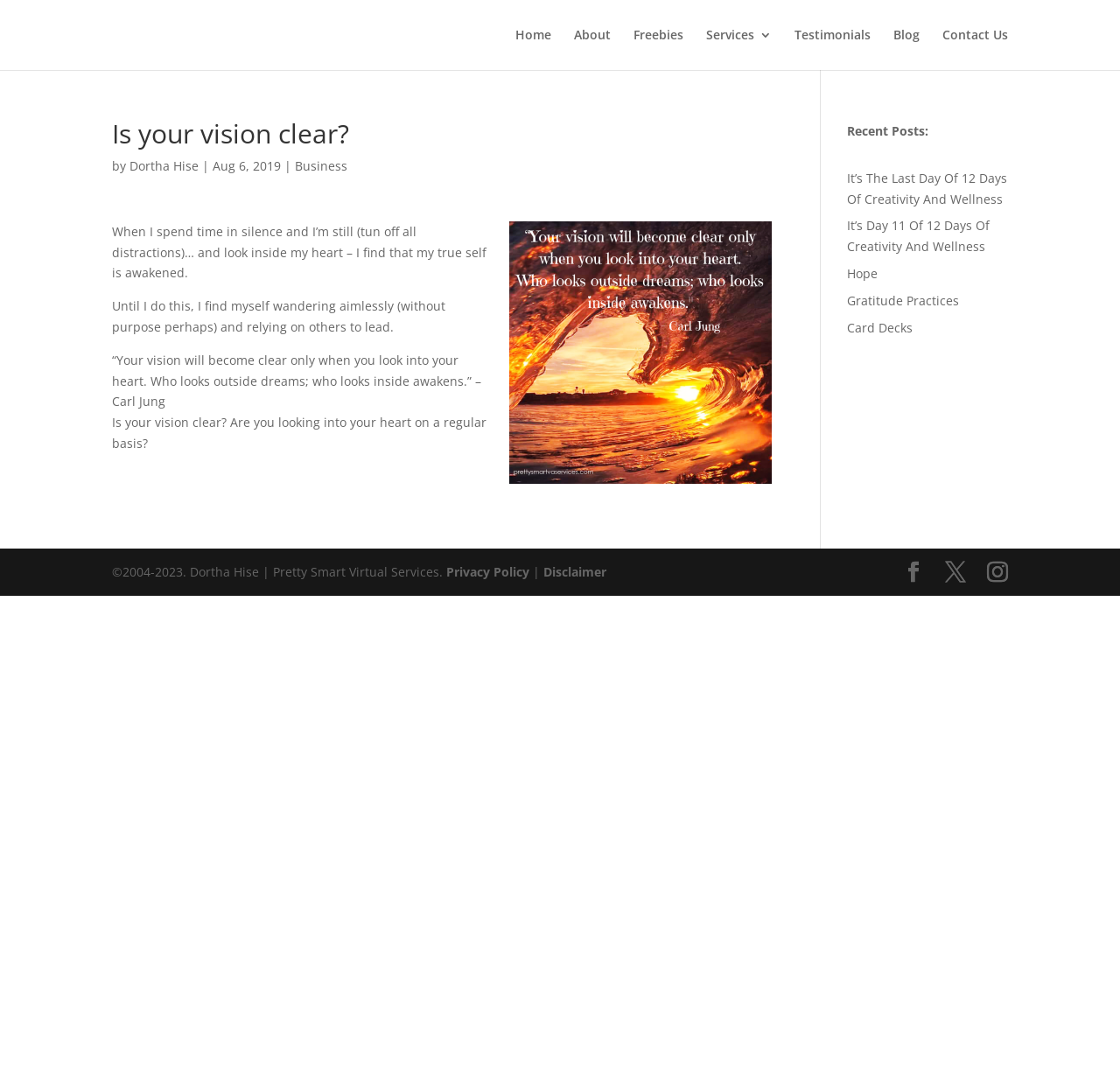Determine the bounding box coordinates of the UI element described below. Use the format (top-left x, top-left y, bottom-right x, bottom-right y) with floating point numbers between 0 and 1: Home

[0.46, 0.027, 0.492, 0.065]